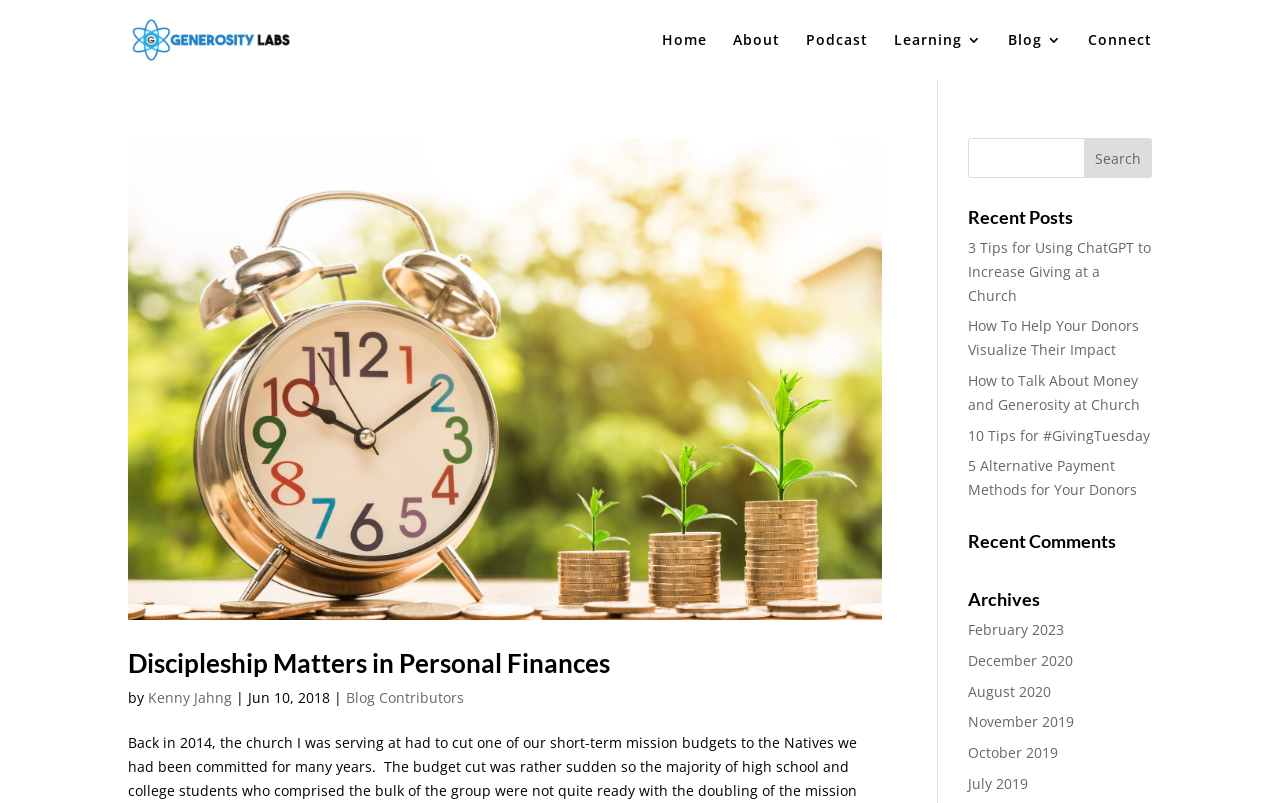How many links are in the main navigation?
Answer with a single word or phrase, using the screenshot for reference.

6